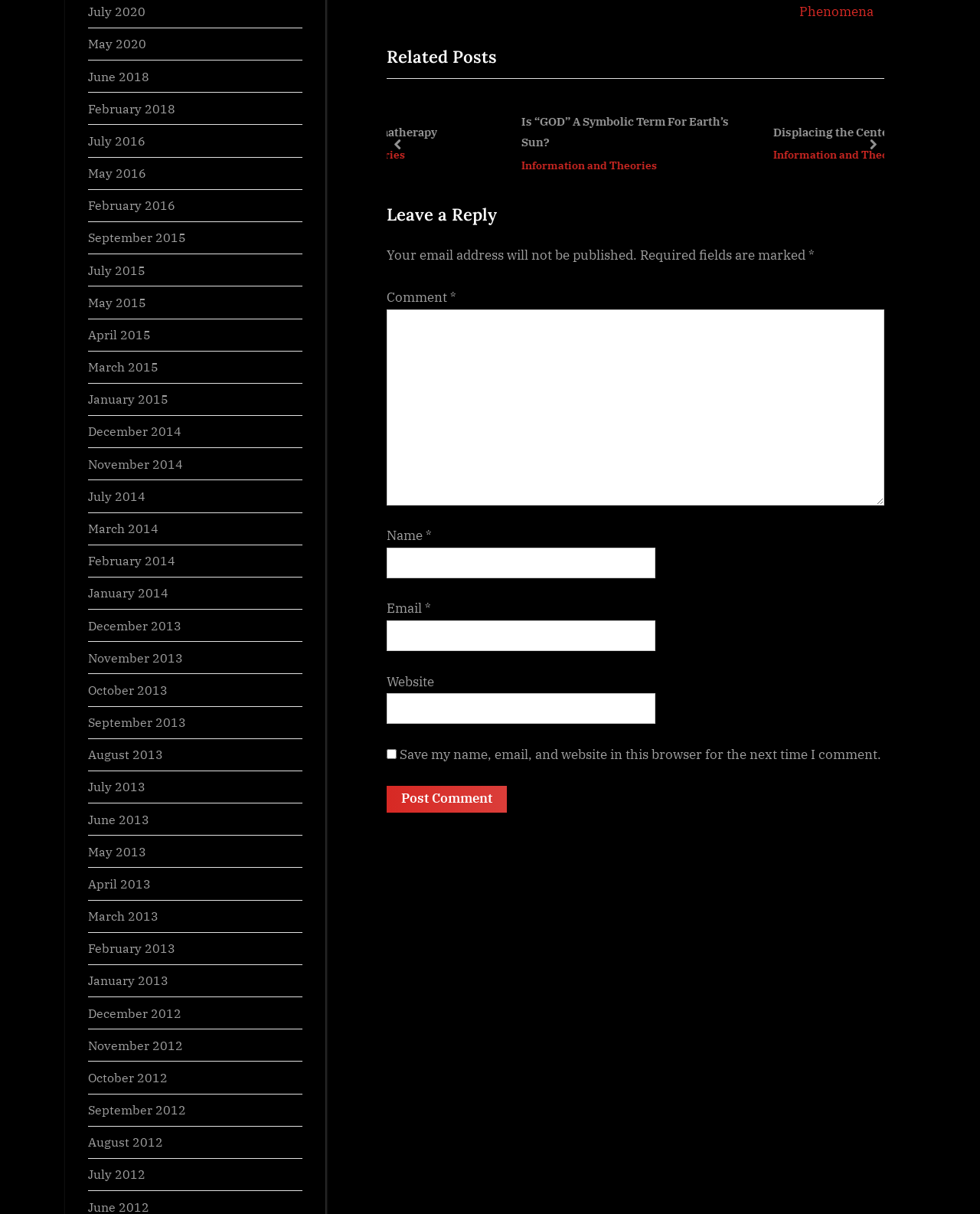Answer this question using a single word or a brief phrase:
What is required to leave a reply?

Name, email, and comment